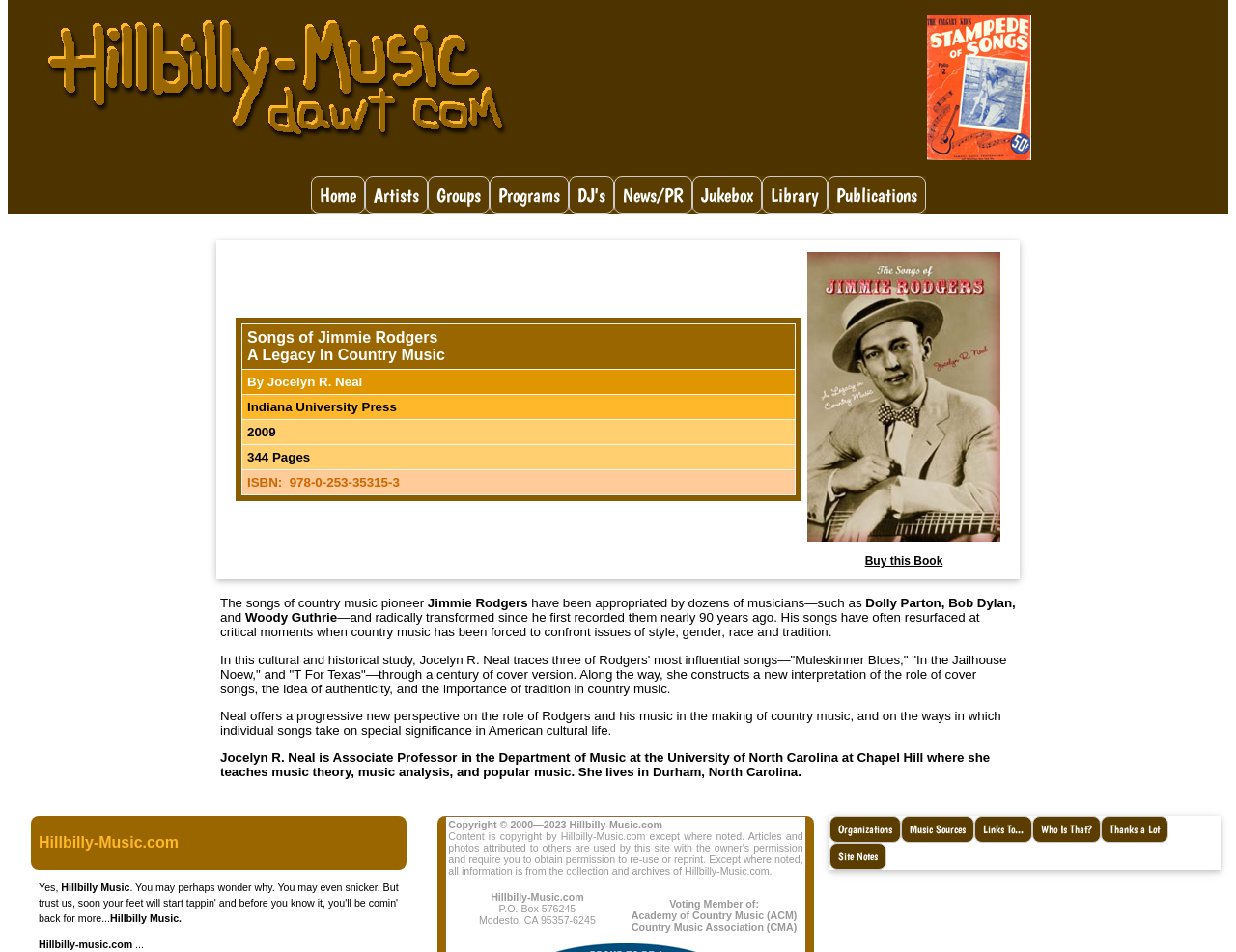Using the provided element description: "Publications", identify the bounding box coordinates. The coordinates should be four floats between 0 and 1 in the order [left, top, right, bottom].

[0.669, 0.185, 0.749, 0.225]